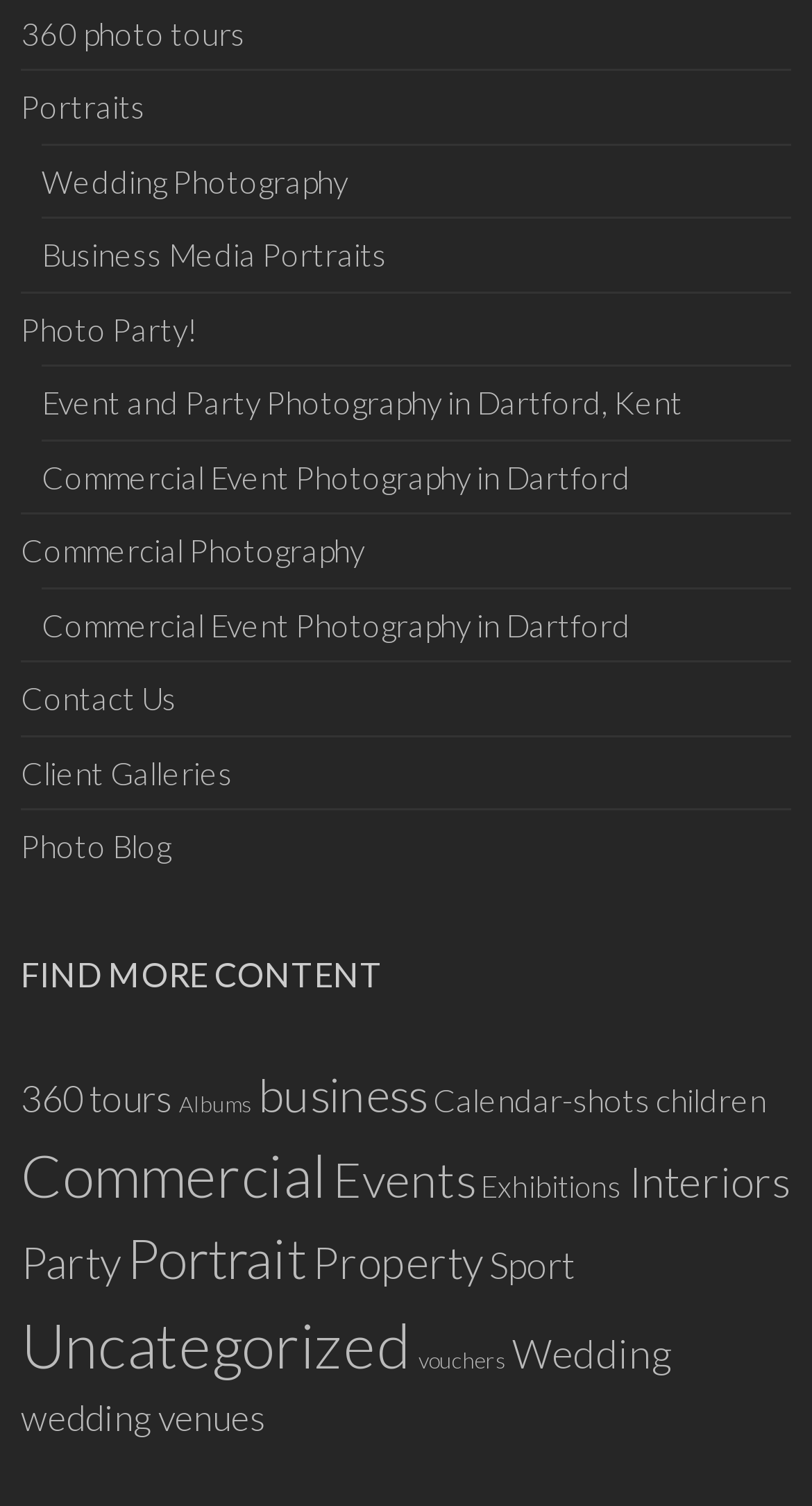Determine the bounding box coordinates for the region that must be clicked to execute the following instruction: "View 360 photo tours".

[0.026, 0.01, 0.303, 0.034]